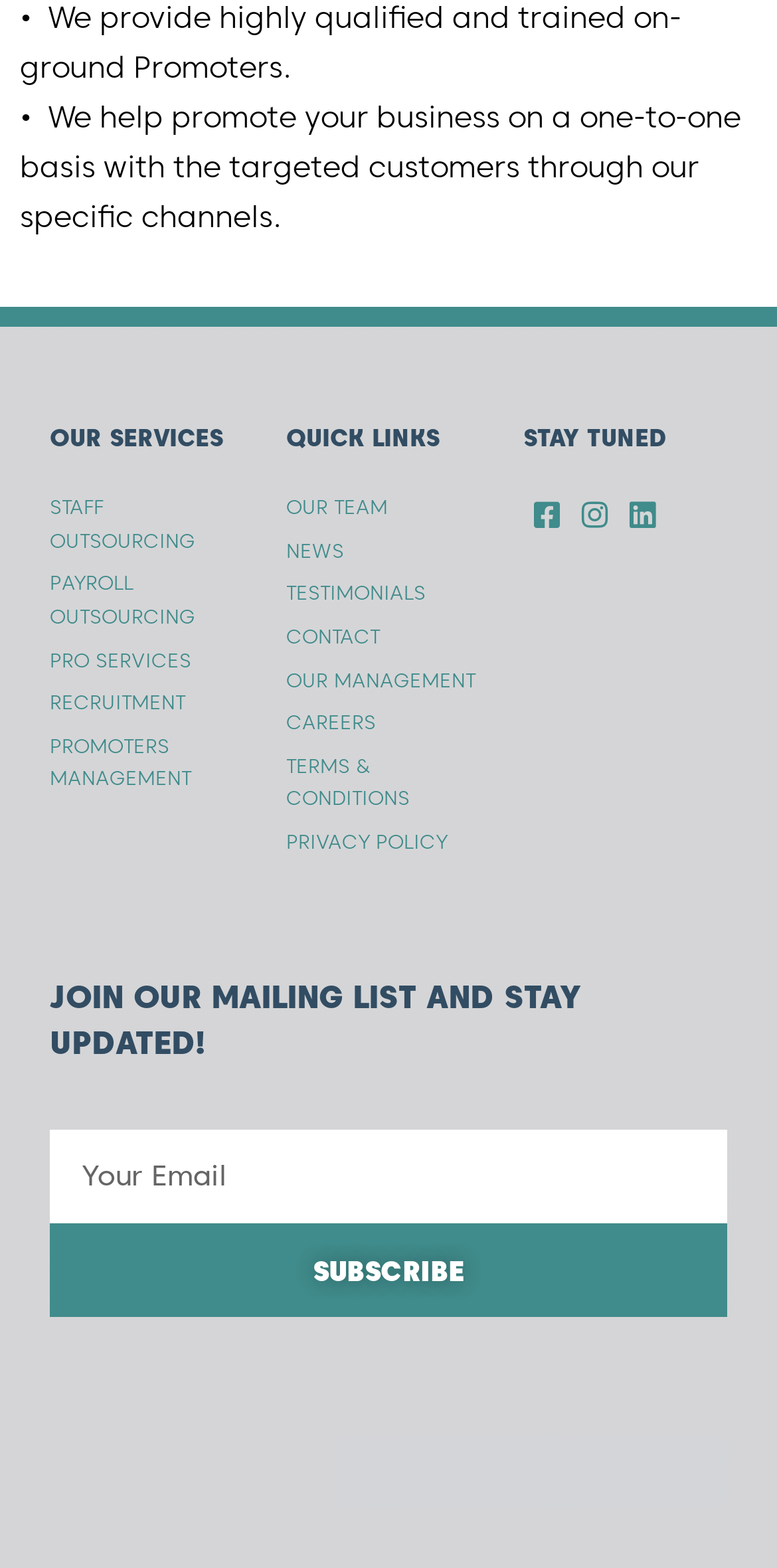Based on the element description "NEWS", predict the bounding box coordinates of the UI element.

[0.369, 0.34, 0.637, 0.361]